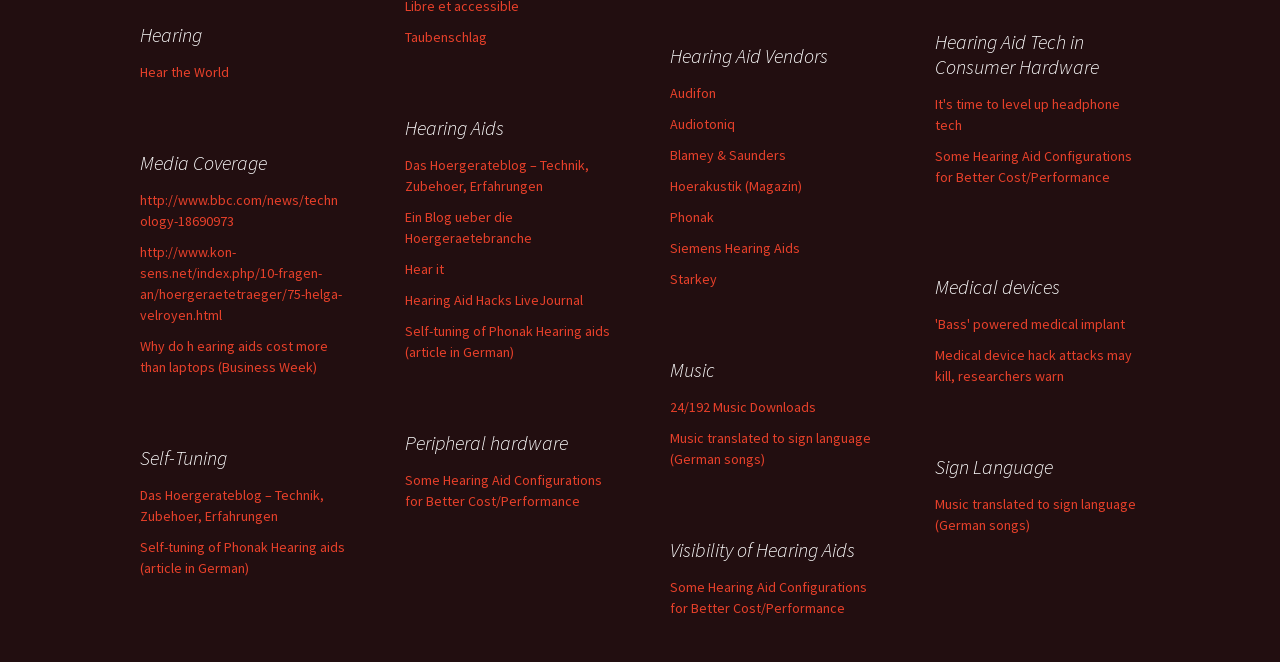What type of devices are mentioned in the webpage?
Answer the question with a thorough and detailed explanation.

The webpage mentions hearing aids as a type of device, which is evident from the links and headings such as 'Hearing Aid Tech in Consumer Hardware', 'Hearing Aid Vendors', and 'Hearing Aids'.